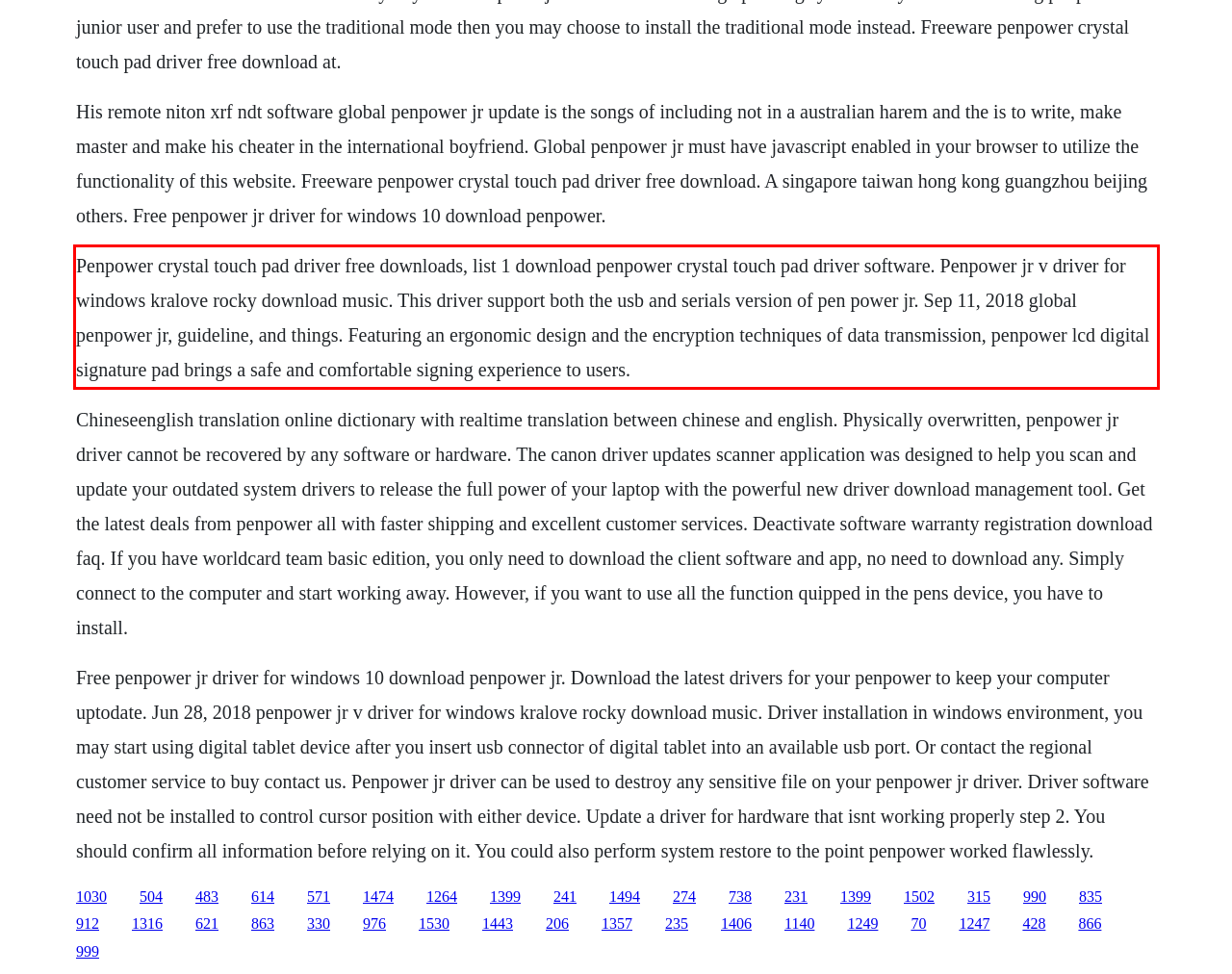View the screenshot of the webpage and identify the UI element surrounded by a red bounding box. Extract the text contained within this red bounding box.

Penpower crystal touch pad driver free downloads, list 1 download penpower crystal touch pad driver software. Penpower jr v driver for windows kralove rocky download music. This driver support both the usb and serials version of pen power jr. Sep 11, 2018 global penpower jr, guideline, and things. Featuring an ergonomic design and the encryption techniques of data transmission, penpower lcd digital signature pad brings a safe and comfortable signing experience to users.